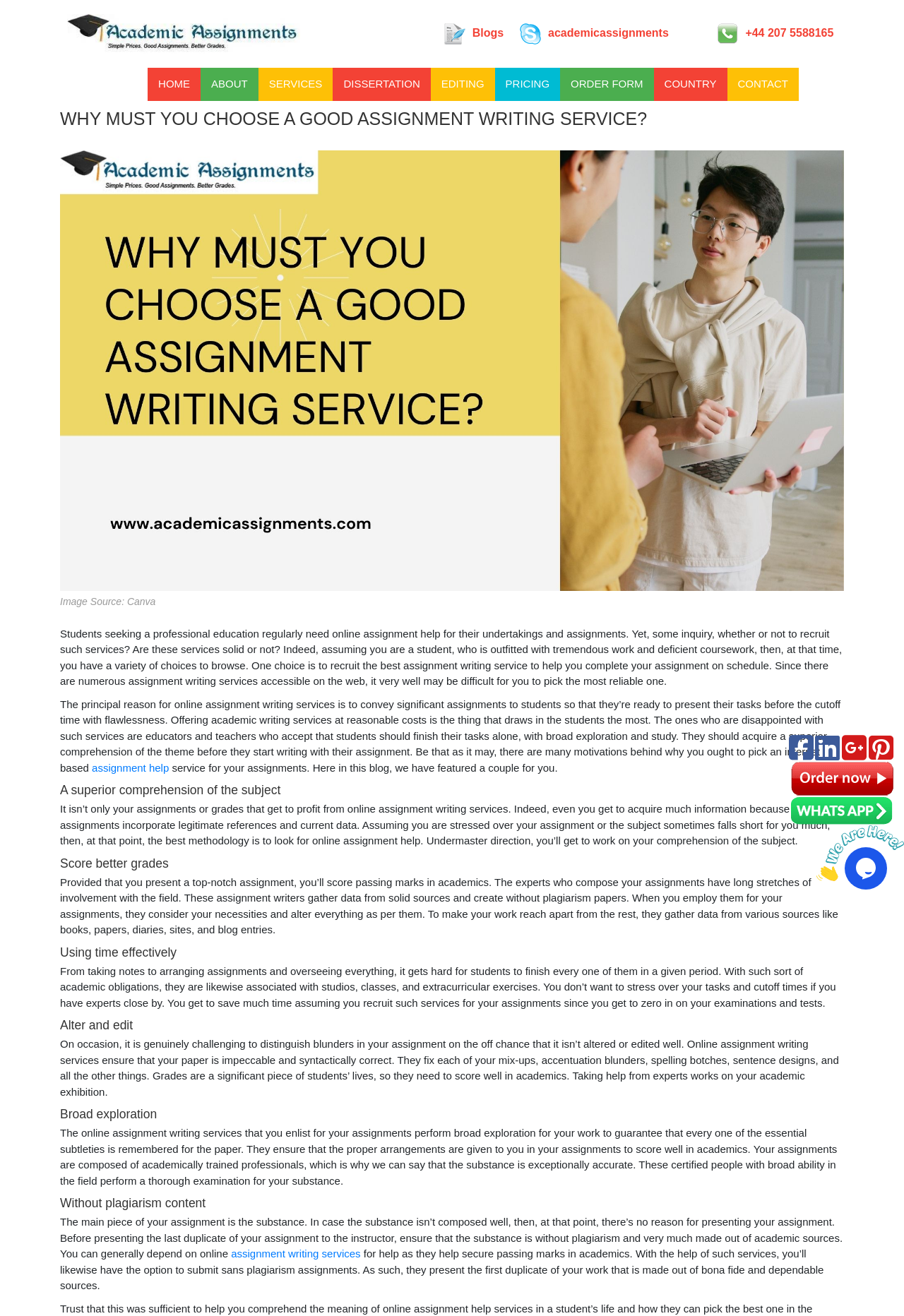Please find and report the bounding box coordinates of the element to click in order to perform the following action: "Click on the 'CONTACT' link". The coordinates should be expressed as four float numbers between 0 and 1, in the format [left, top, right, bottom].

[0.808, 0.054, 0.88, 0.074]